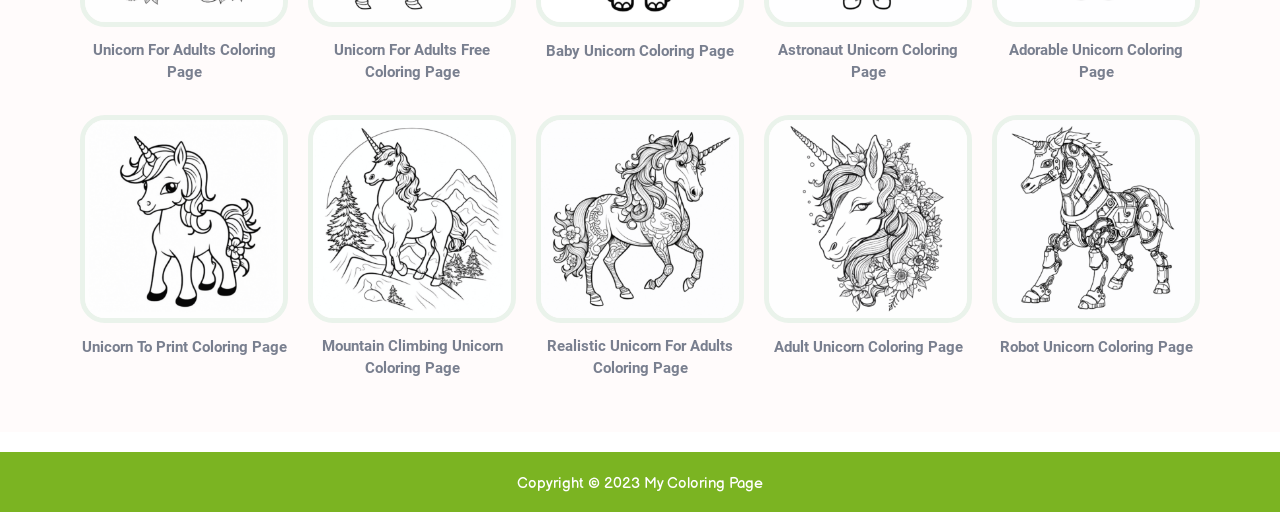Could you determine the bounding box coordinates of the clickable element to complete the instruction: "Print Unicorn to Print coloring page"? Provide the coordinates as four float numbers between 0 and 1, i.e., [left, top, right, bottom].

[0.062, 0.225, 0.225, 0.631]